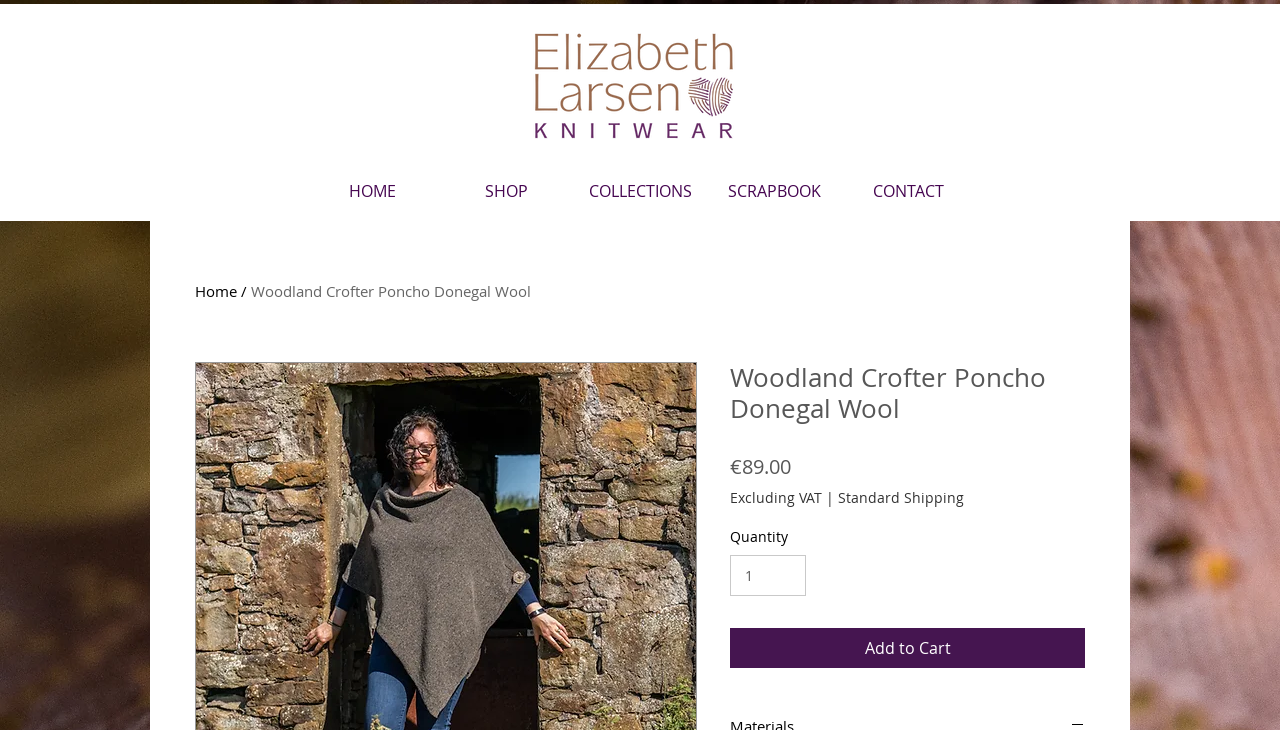Provide the bounding box coordinates of the HTML element described by the text: "CONTACT".

[0.657, 0.225, 0.762, 0.299]